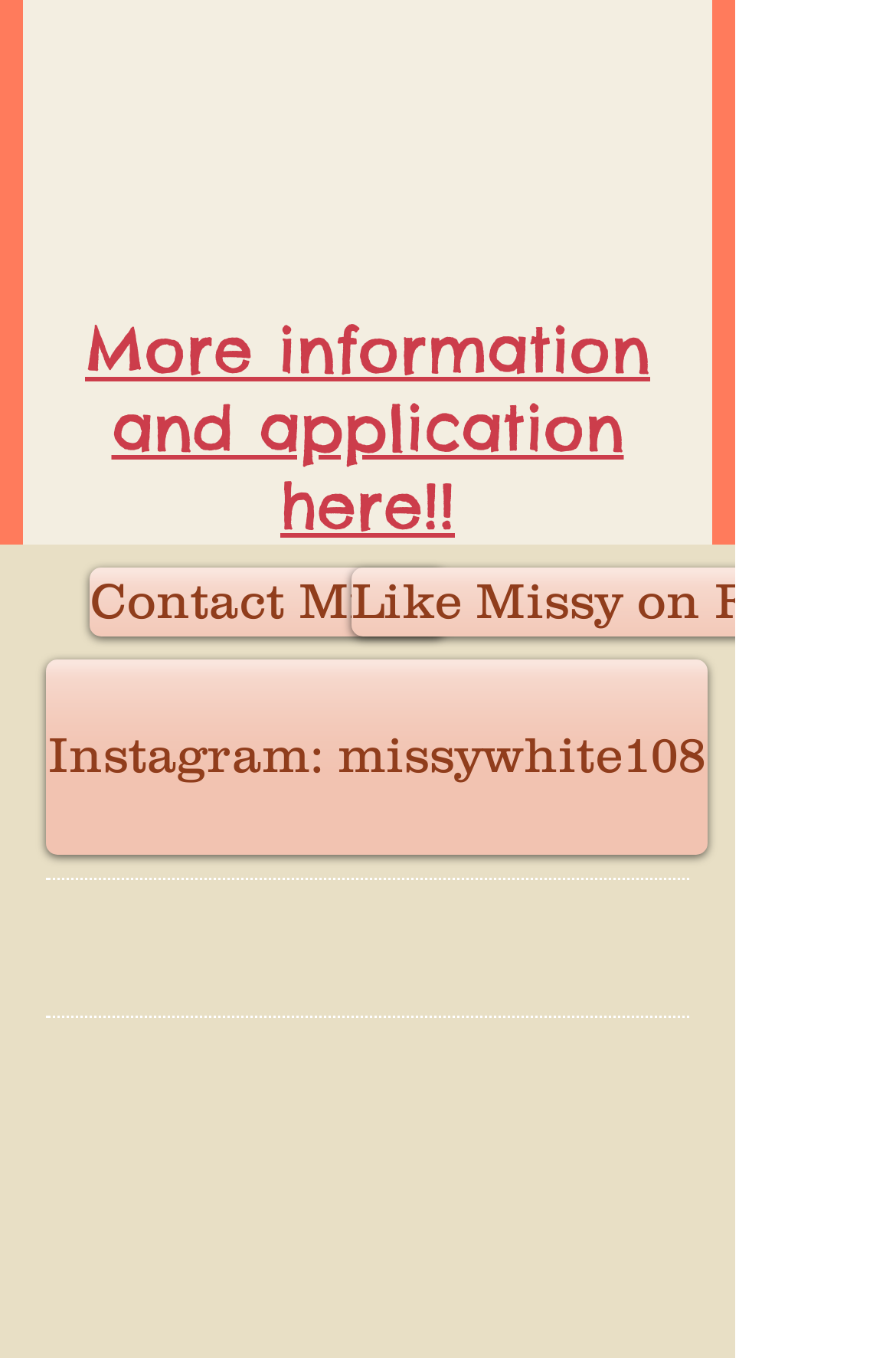What is the Instagram handle mentioned on the webpage?
Look at the image and respond with a one-word or short-phrase answer.

missywhite108